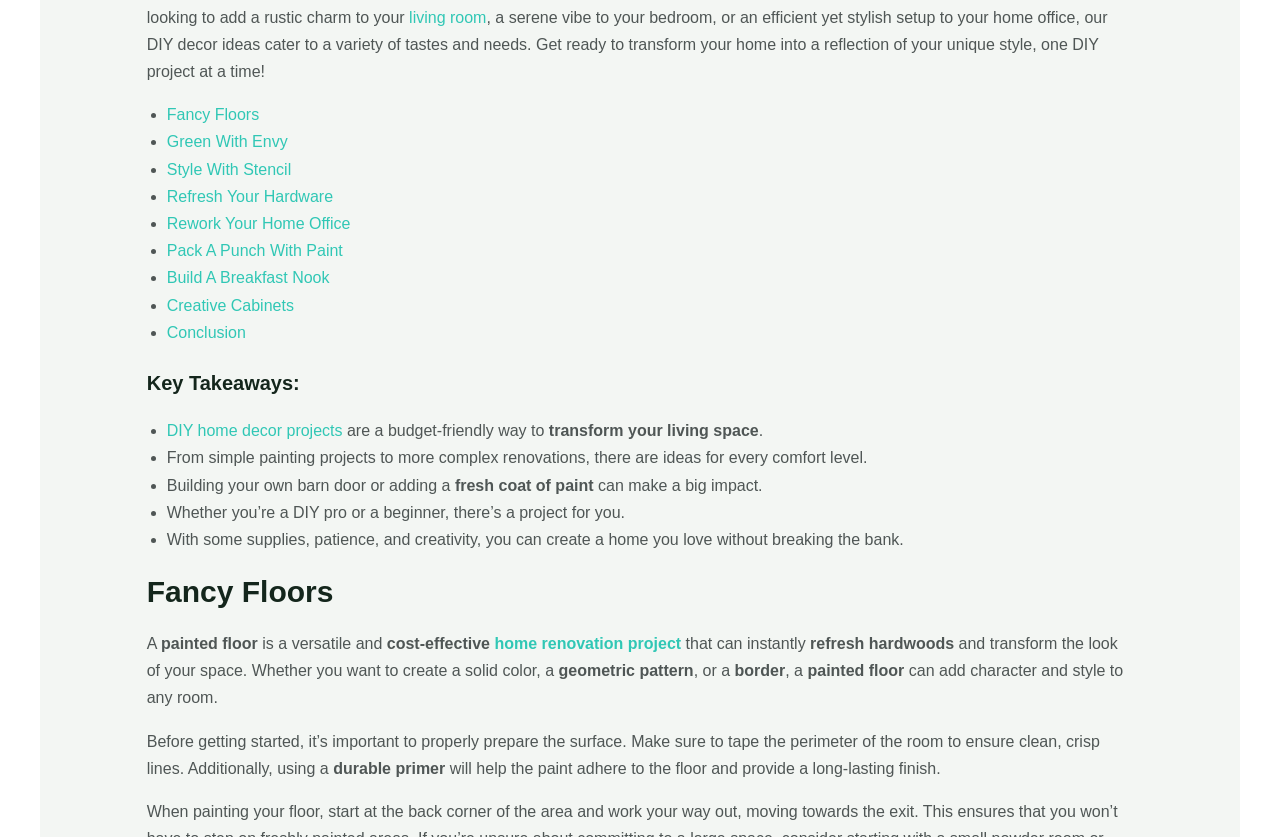Given the description home renovation project, predict the bounding box coordinates of the UI element. Ensure the coordinates are in the format (top-left x, top-left y, bottom-right x, bottom-right y) and all values are between 0 and 1.

[0.386, 0.759, 0.532, 0.779]